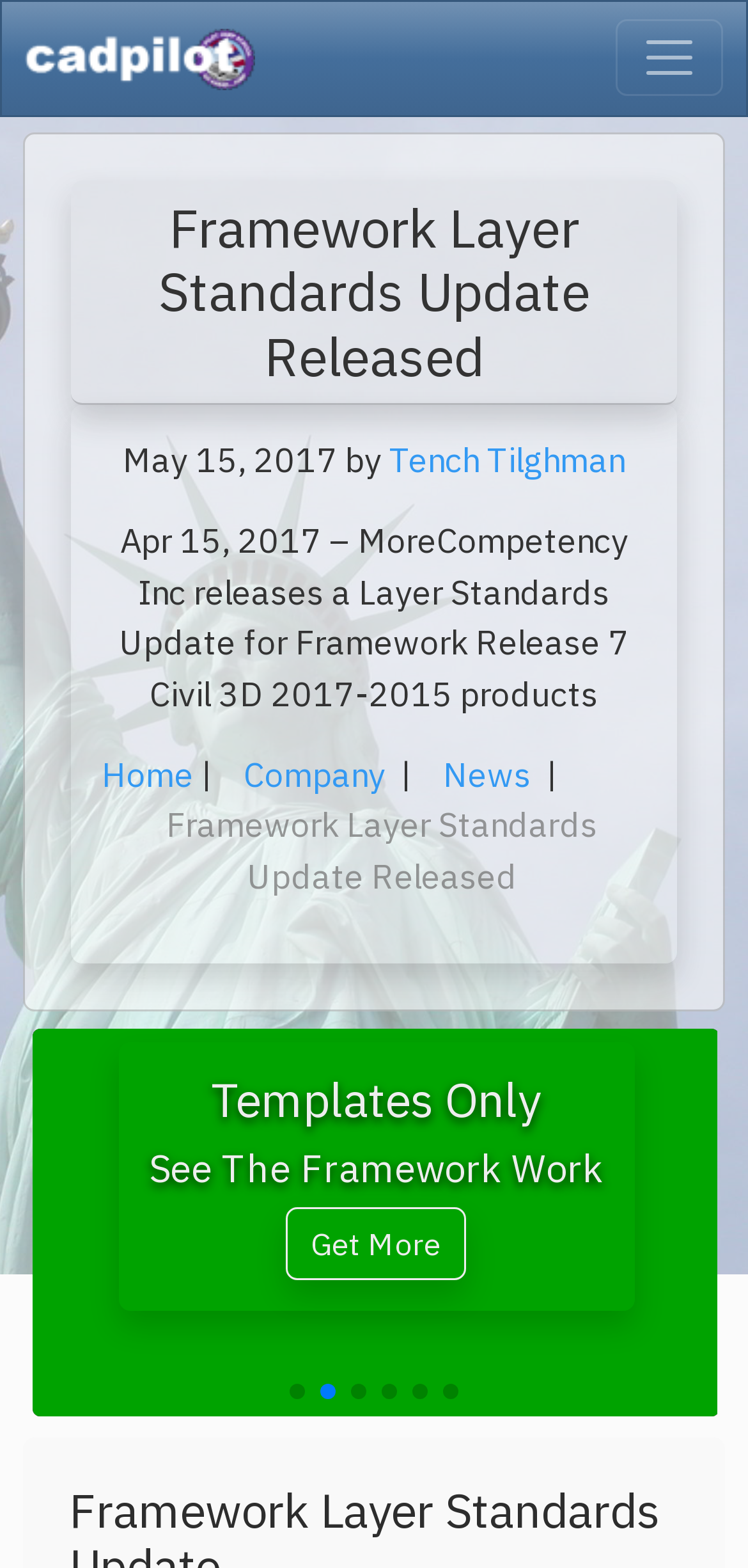Describe all visible elements and their arrangement on the webpage.

This webpage is an article about the "Framework Layer Standards Update Released" on the cadpilot website. At the top left, there is a logo of cadpilot.com, which is an image. Next to the logo, there is a toggle navigation button. 

The main content of the webpage starts with a heading that repeats the title of the article. Below the heading, there is a paragraph of text that mentions the release date and the author of the article. The text also provides a brief summary of the update, stating that it is for Framework Release 7 Civil 3D 2017-2015 products.

On the top right, there is a breadcrumb navigation menu that shows the current location of the webpage. The menu has links to the "Home", "Company", and "News" pages.

Below the main content, there are six groups of elements, each containing a heading, a subheading, and a "Get More" link. The headings and subheadings describe different topics, such as "Framework Videos", "Jump Kit", "Templates Only", "Become a Member", "Autodesk Civil Videos", and "Free Civil 3D Training".

In the fifth group, there is a video player with buttons to play, mute, enter full screen, and show more media controls. The video player also has a slider to scrub through the video.

At the bottom of the webpage, there are six buttons to navigate to different slides.